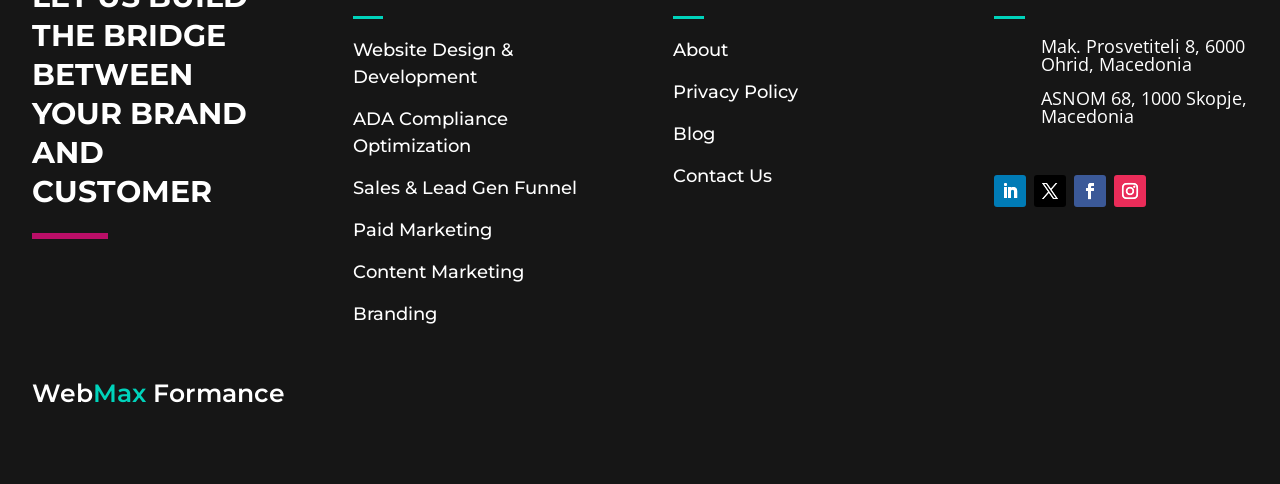What social media platforms does the company have?
Refer to the screenshot and answer in one word or phrase.

Facebook, Twitter, Instagram, LinkedIn